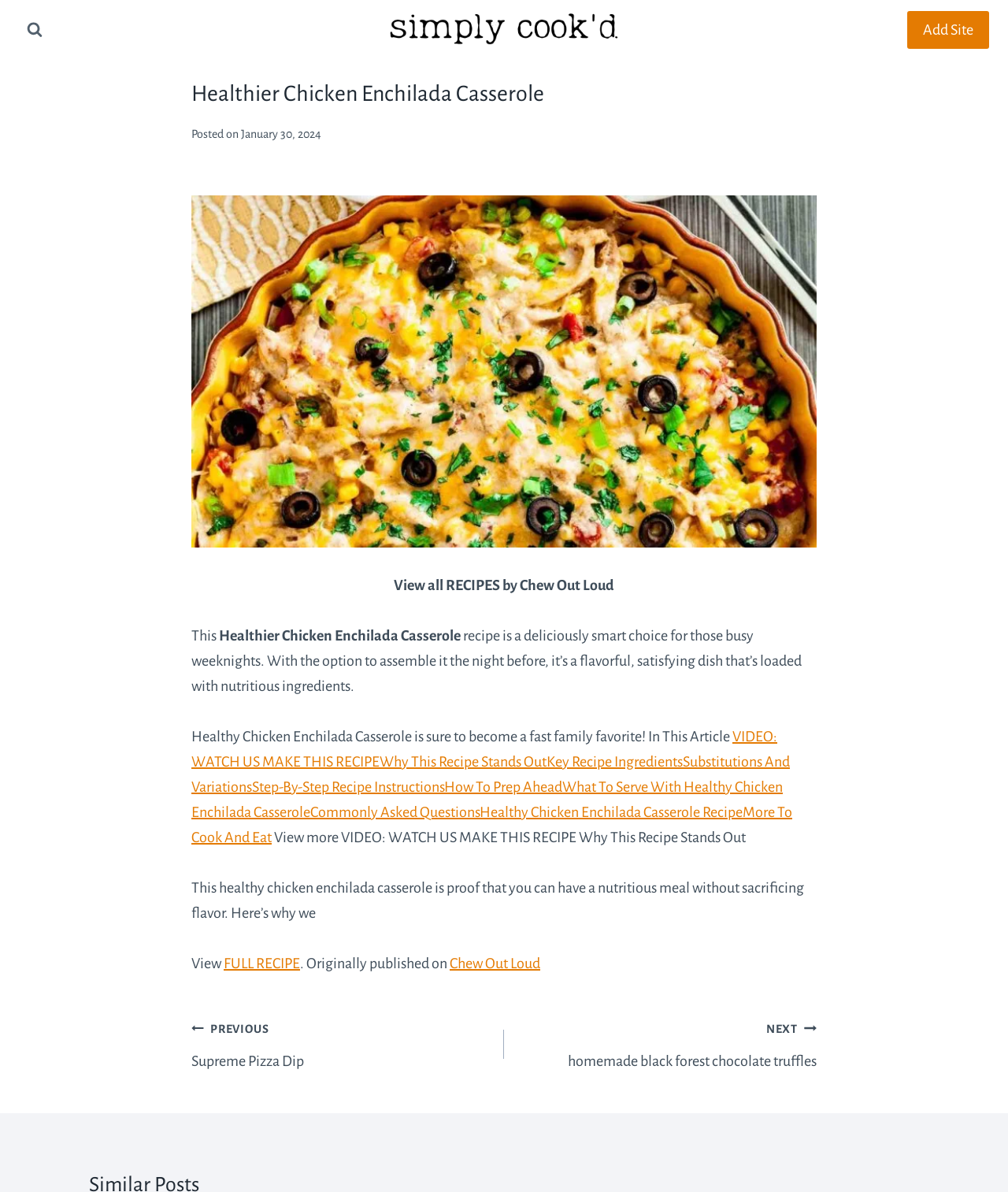Find the bounding box coordinates of the element's region that should be clicked in order to follow the given instruction: "View full recipe". The coordinates should consist of four float numbers between 0 and 1, i.e., [left, top, right, bottom].

[0.222, 0.801, 0.298, 0.815]